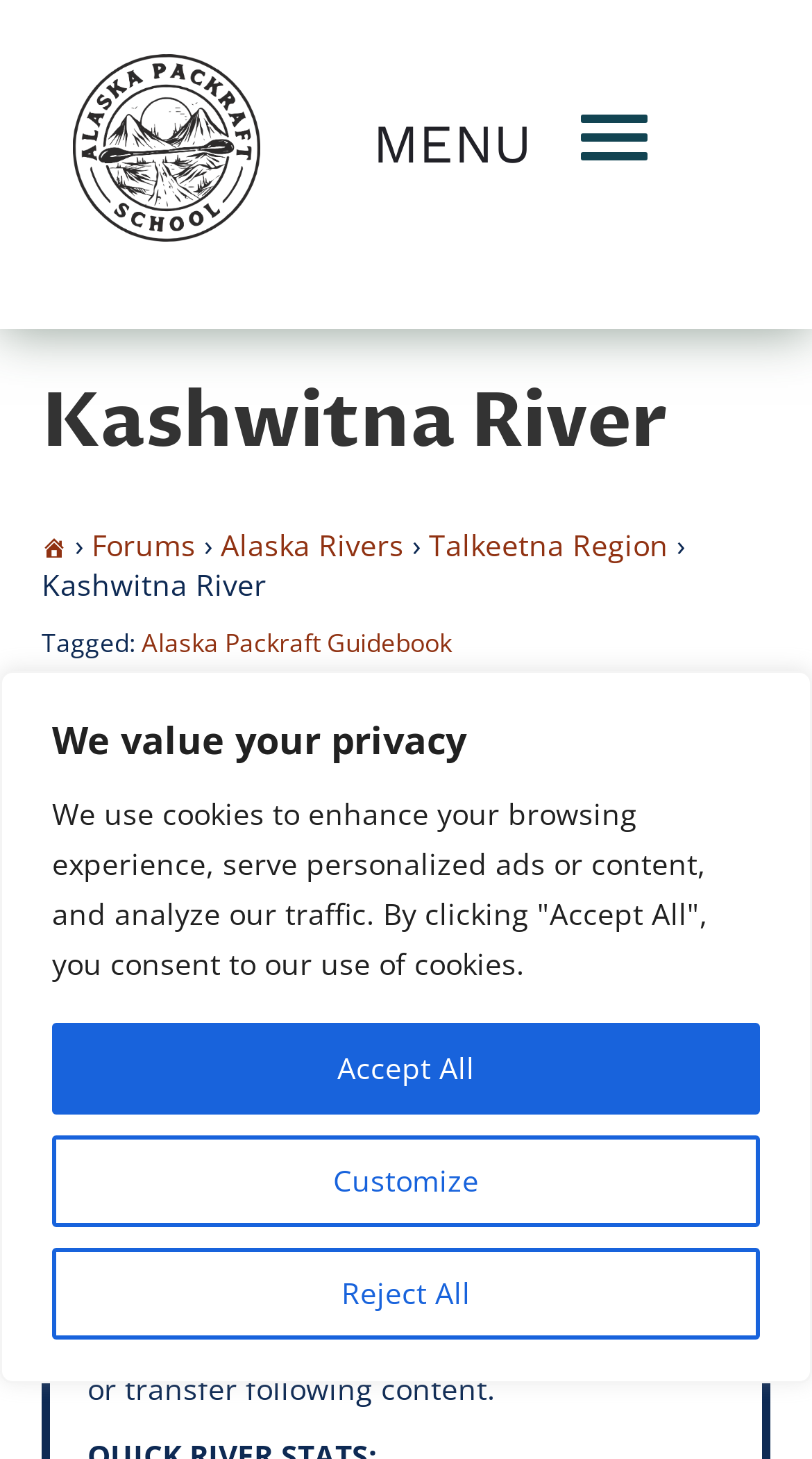What is the title of the guidebook?
Answer the question based on the image using a single word or a brief phrase.

The Alaska Packraft Guidebook